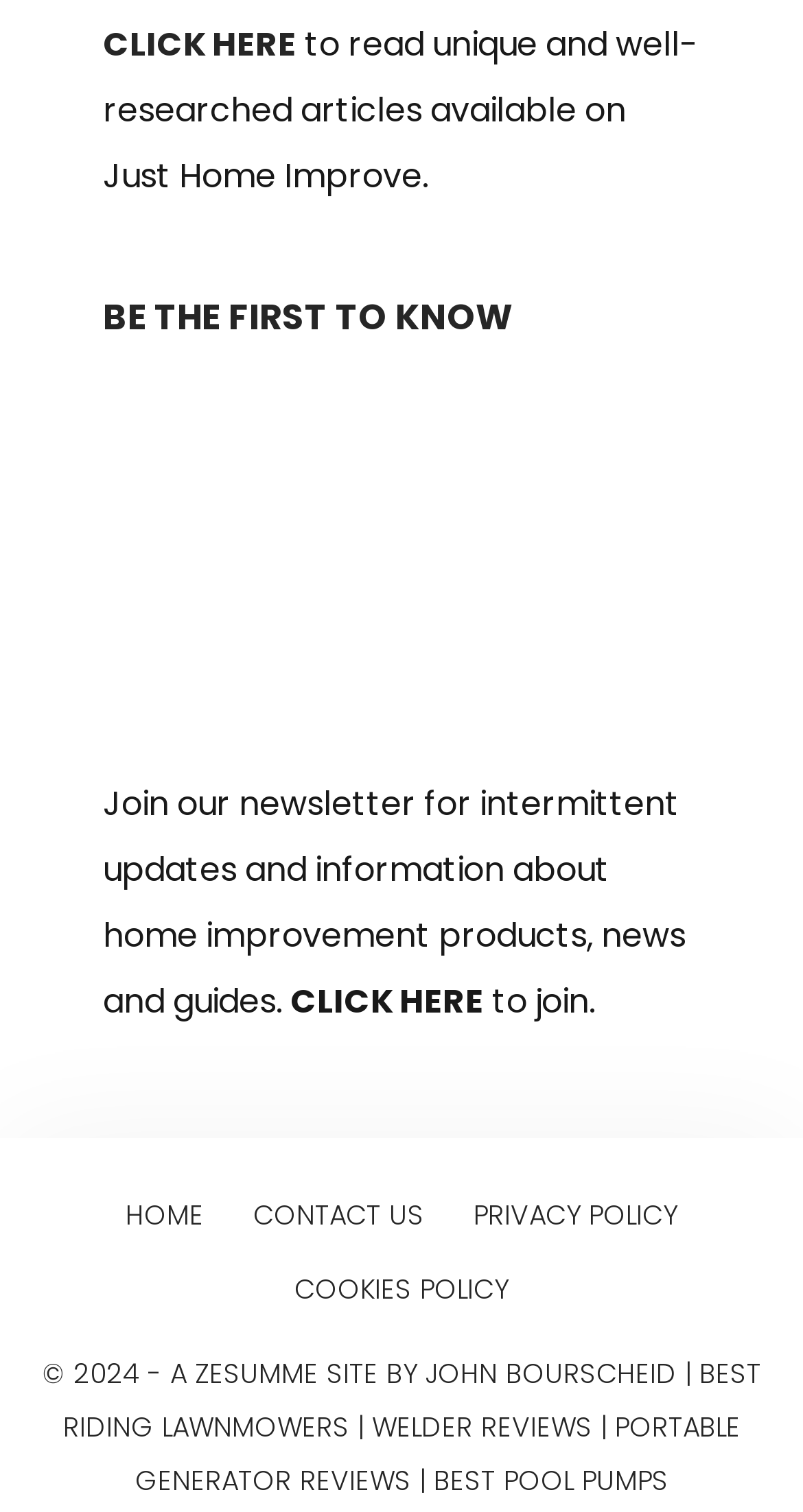Based on the image, please respond to the question with as much detail as possible:
What is the name of the website's creator?

The name of the website's creator is mentioned in the text 'SITE BY JOHN BOURSCHEID' which is present at the bottom of the webpage.